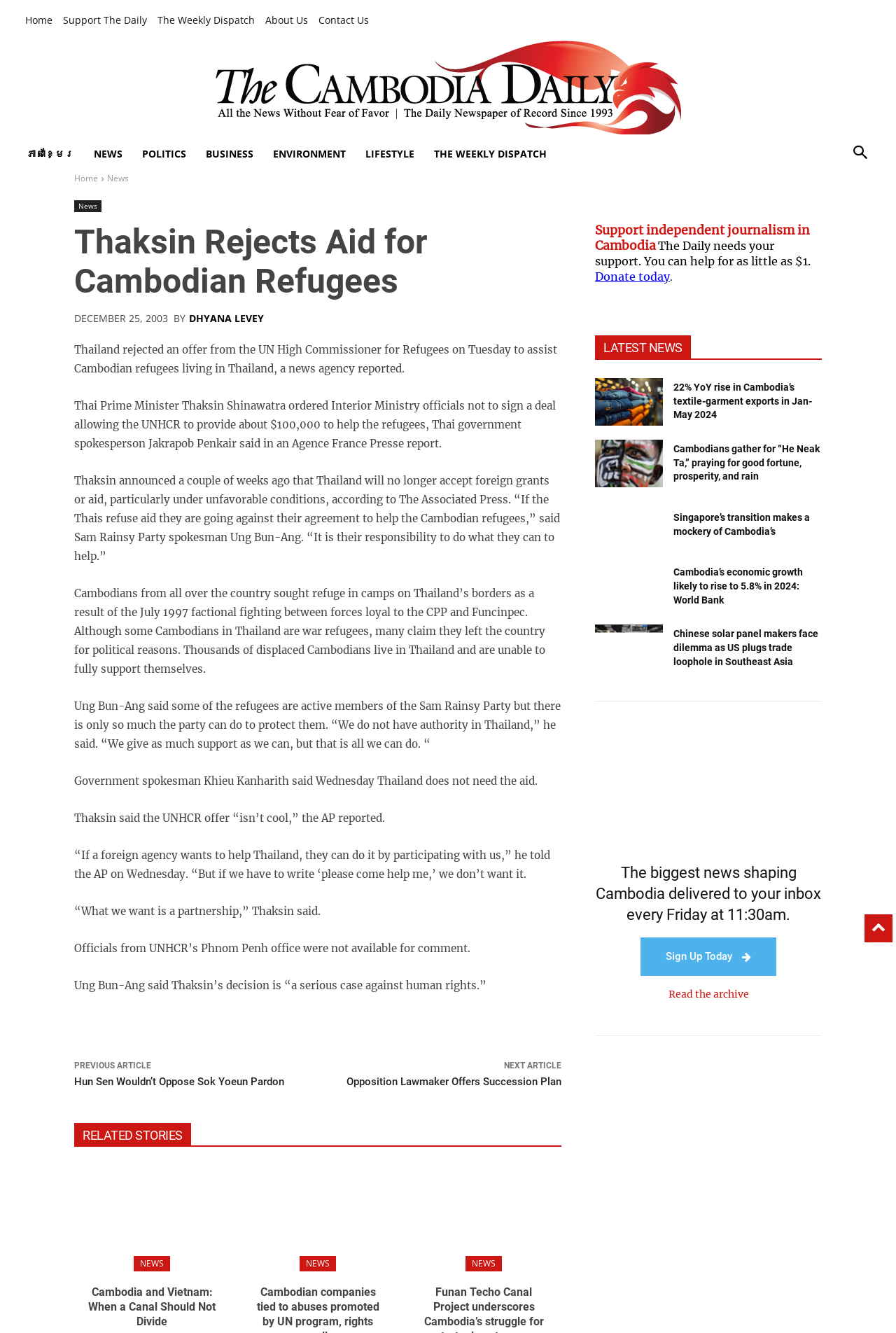Identify the bounding box coordinates for the region to click in order to carry out this instruction: "Read the archive". Provide the coordinates using four float numbers between 0 and 1, formatted as [left, top, right, bottom].

[0.746, 0.741, 0.836, 0.751]